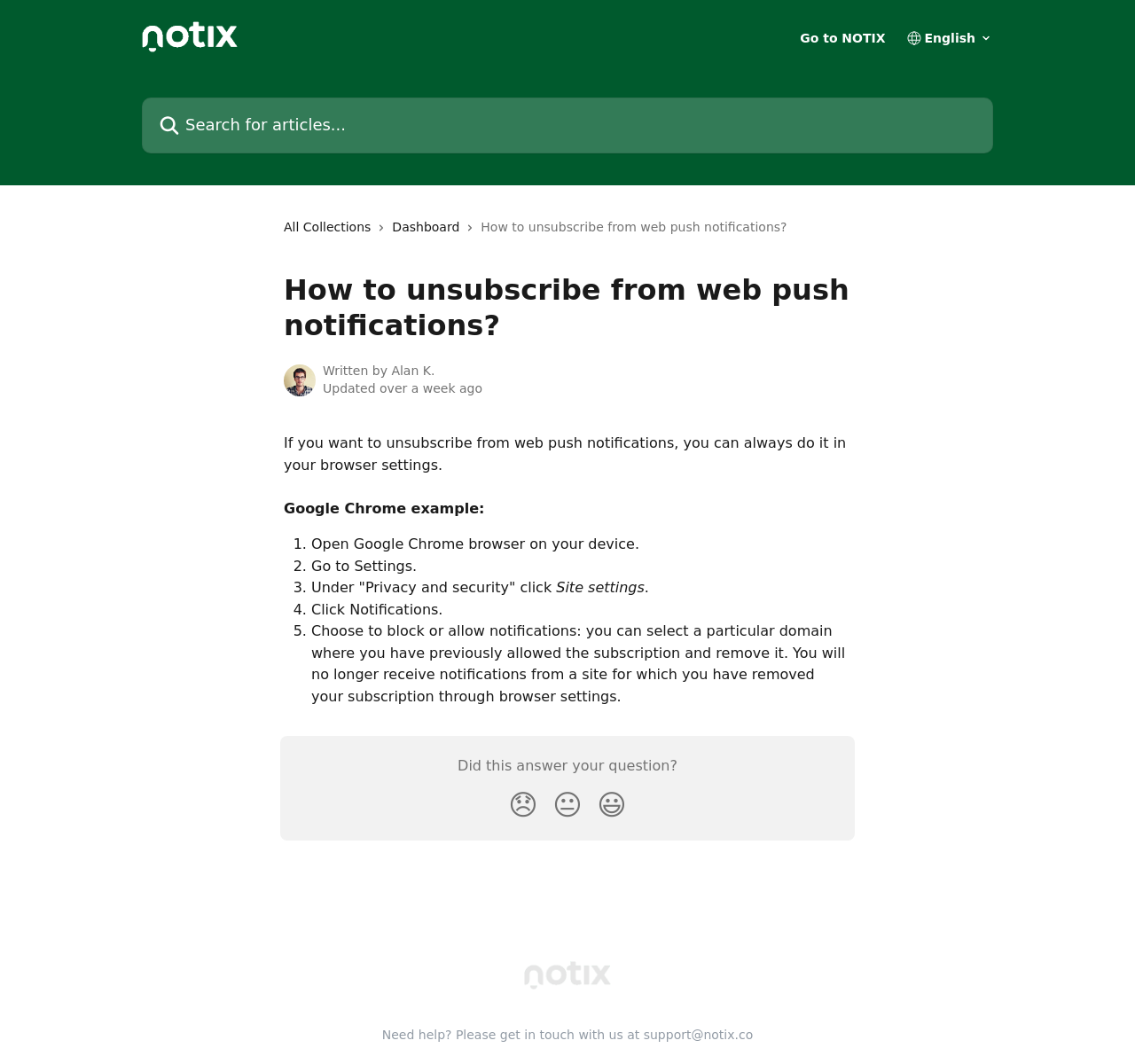Please identify the bounding box coordinates of the clickable area that will allow you to execute the instruction: "Choose to block or allow notifications".

[0.274, 0.565, 0.39, 0.581]